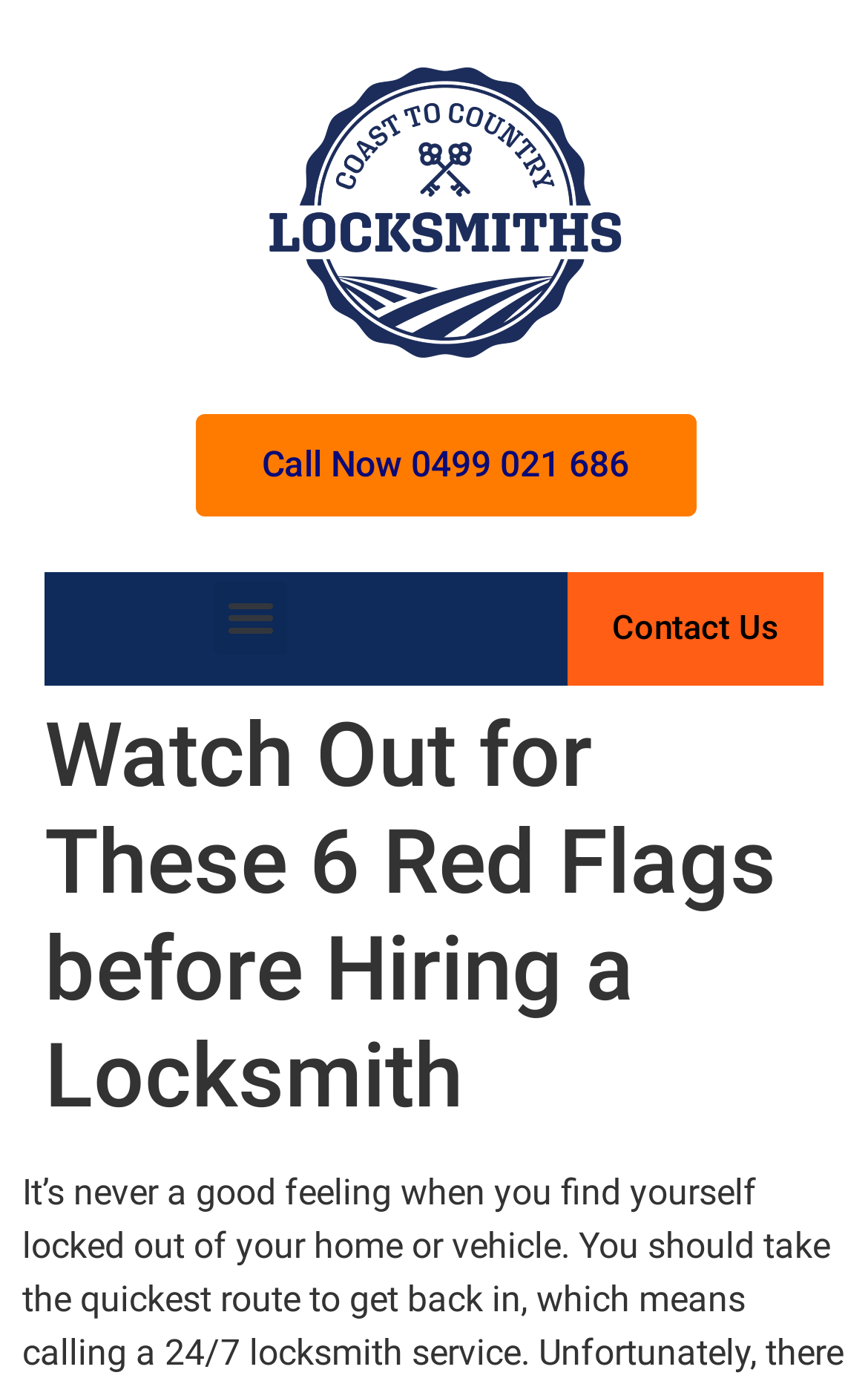What is the purpose of the button with the text 'Menu Toggle'?
Kindly offer a detailed explanation using the data available in the image.

I inferred the purpose of the button by looking at its text 'Menu Toggle' and its property 'expanded: False', which suggests that it's a toggle button to show or hide the menu.